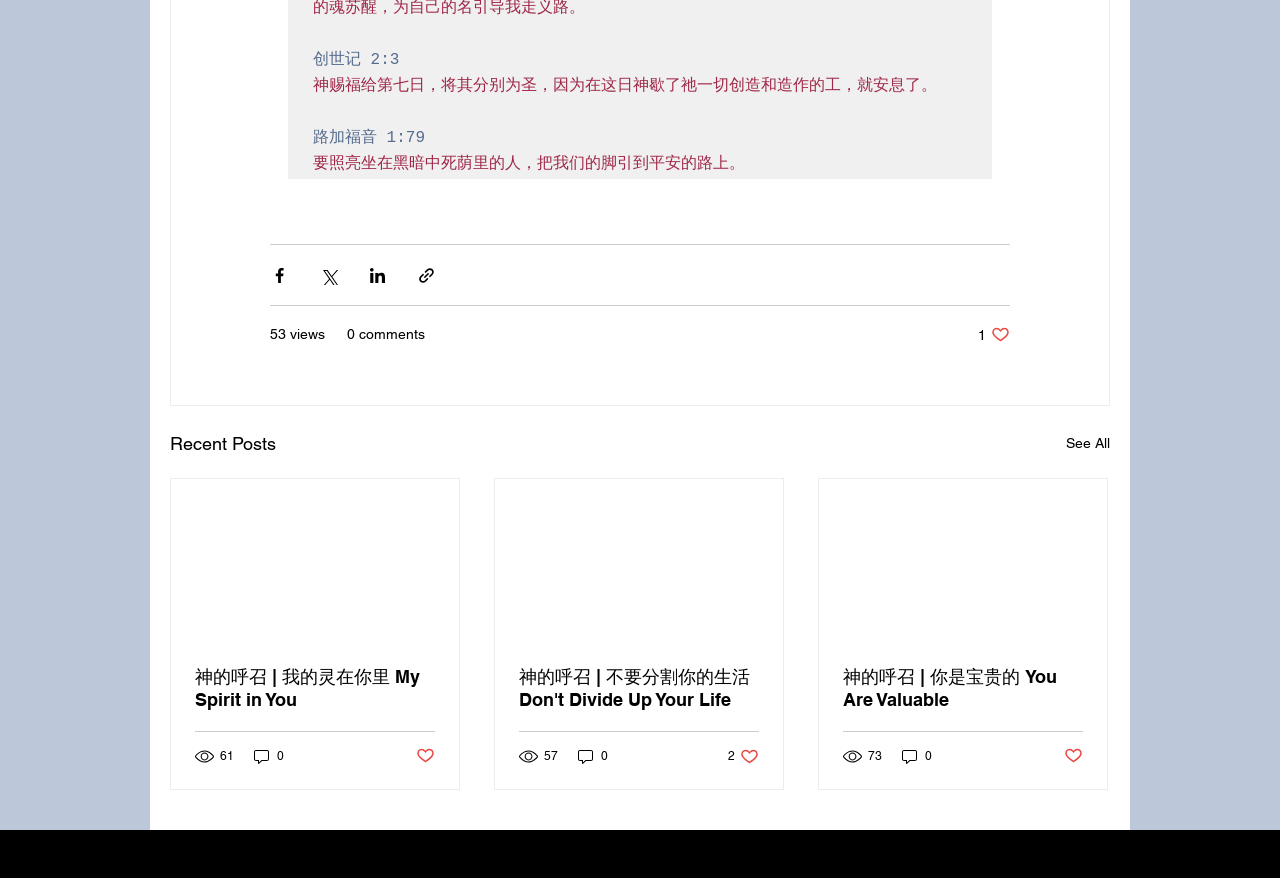Identify the bounding box coordinates of the clickable region required to complete the instruction: "See all recent posts". The coordinates should be given as four float numbers within the range of 0 and 1, i.e., [left, top, right, bottom].

[0.833, 0.489, 0.867, 0.522]